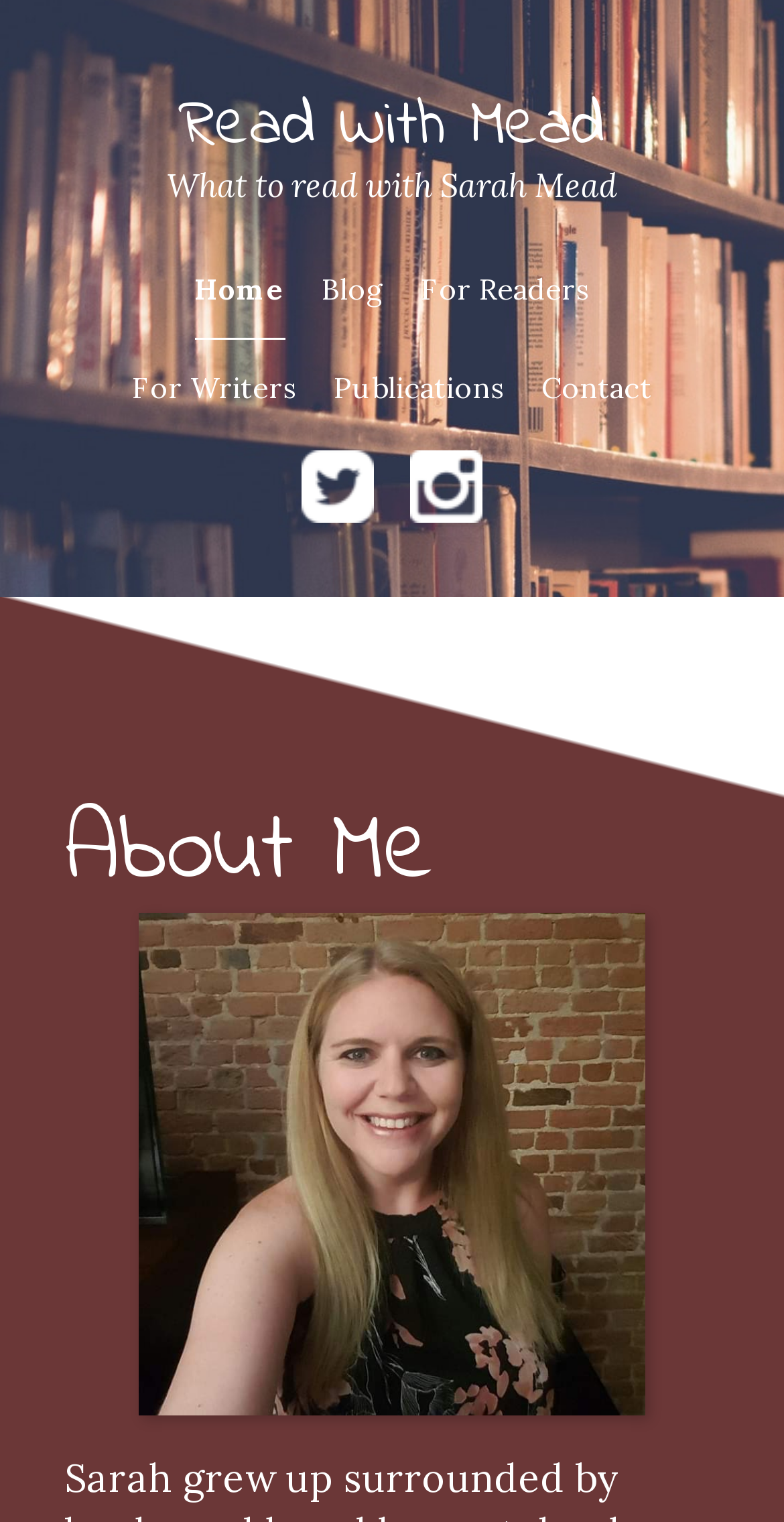Locate the bounding box coordinates of the clickable region to complete the following instruction: "Celebrate national holidays."

None